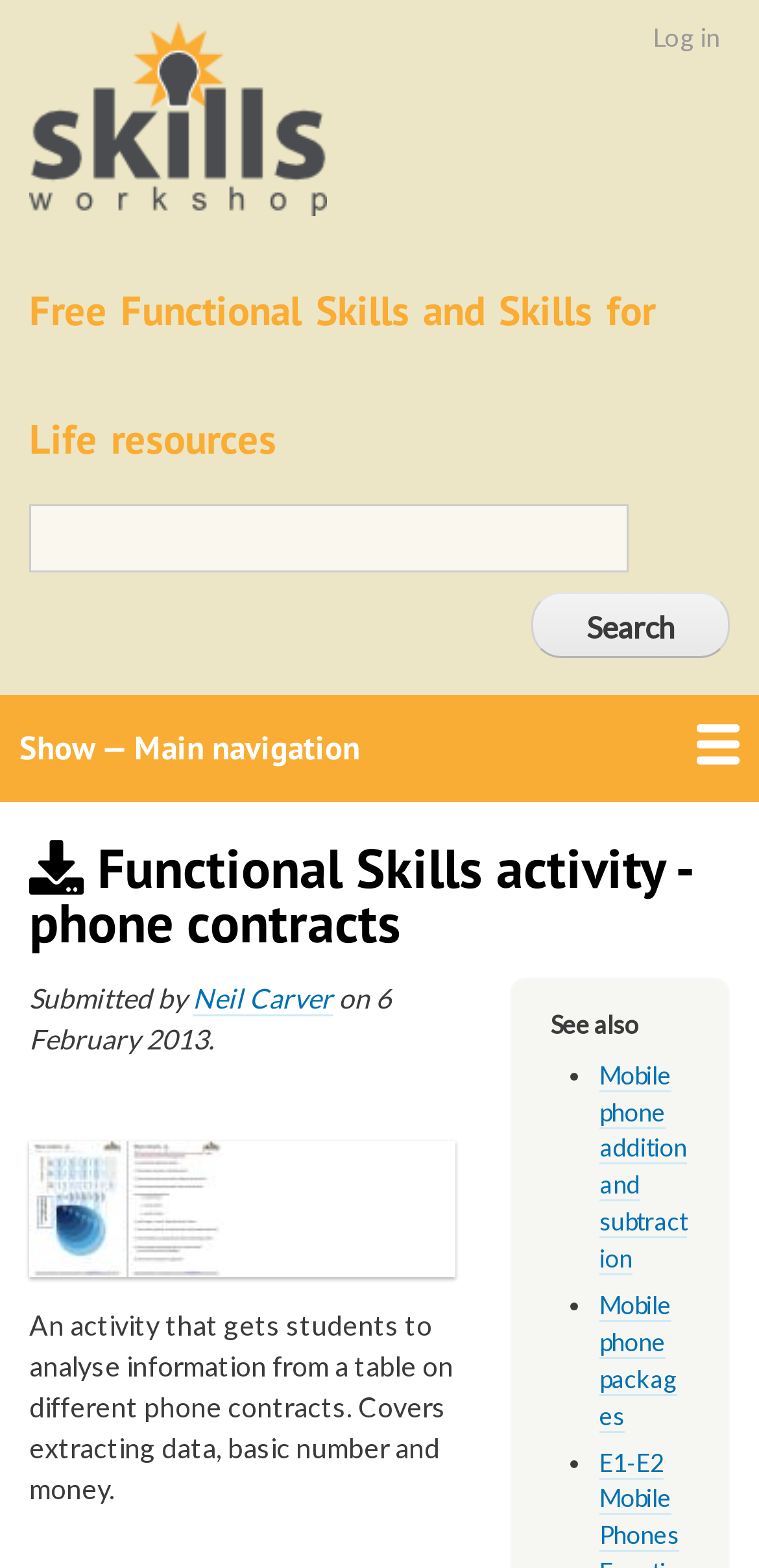Determine the bounding box coordinates of the clickable region to follow the instruction: "Log in to the account".

[0.834, 0.0, 0.974, 0.05]